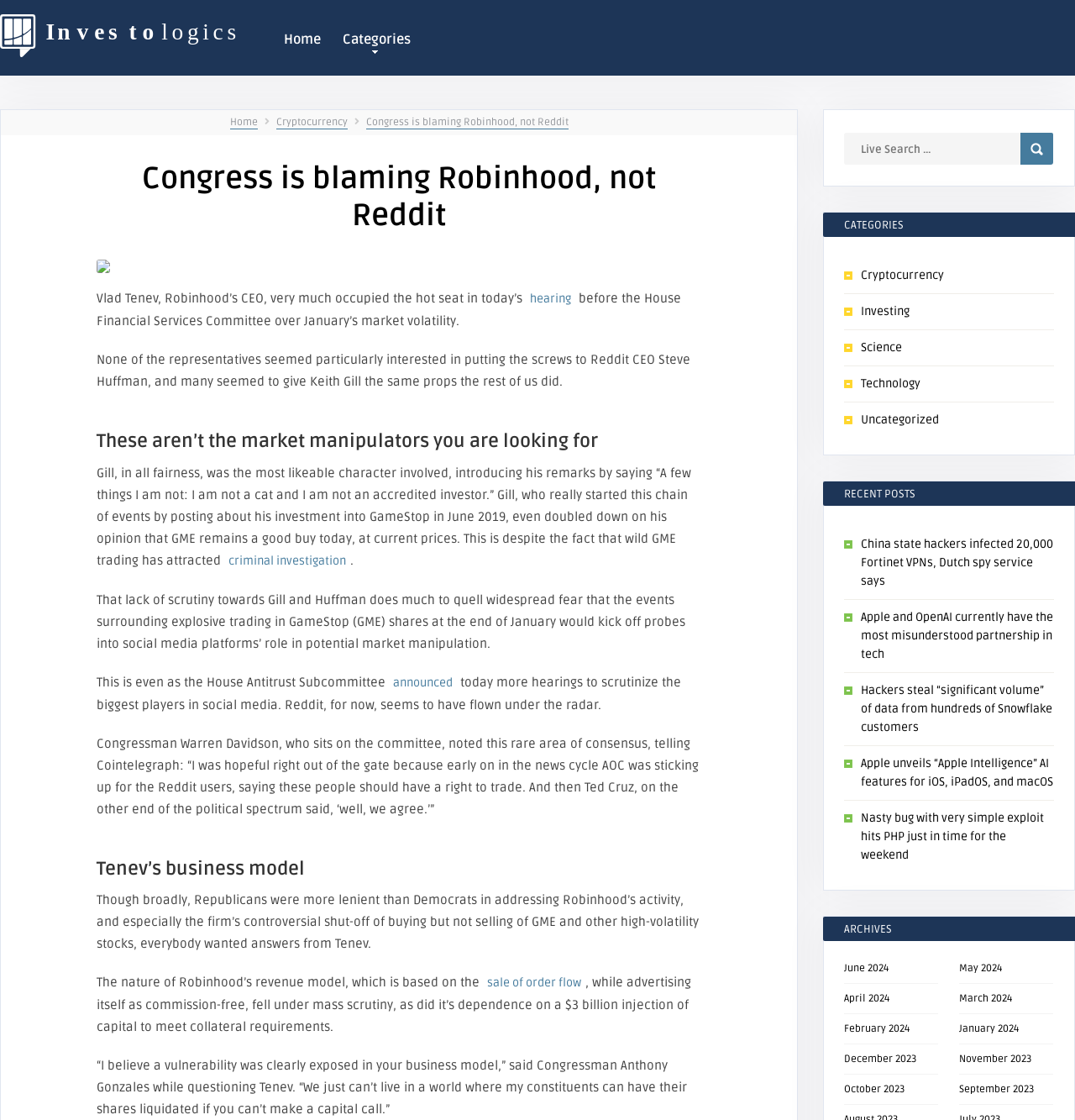Please locate the bounding box coordinates of the region I need to click to follow this instruction: "Browse the 'Cryptocurrency' category".

[0.257, 0.104, 0.323, 0.116]